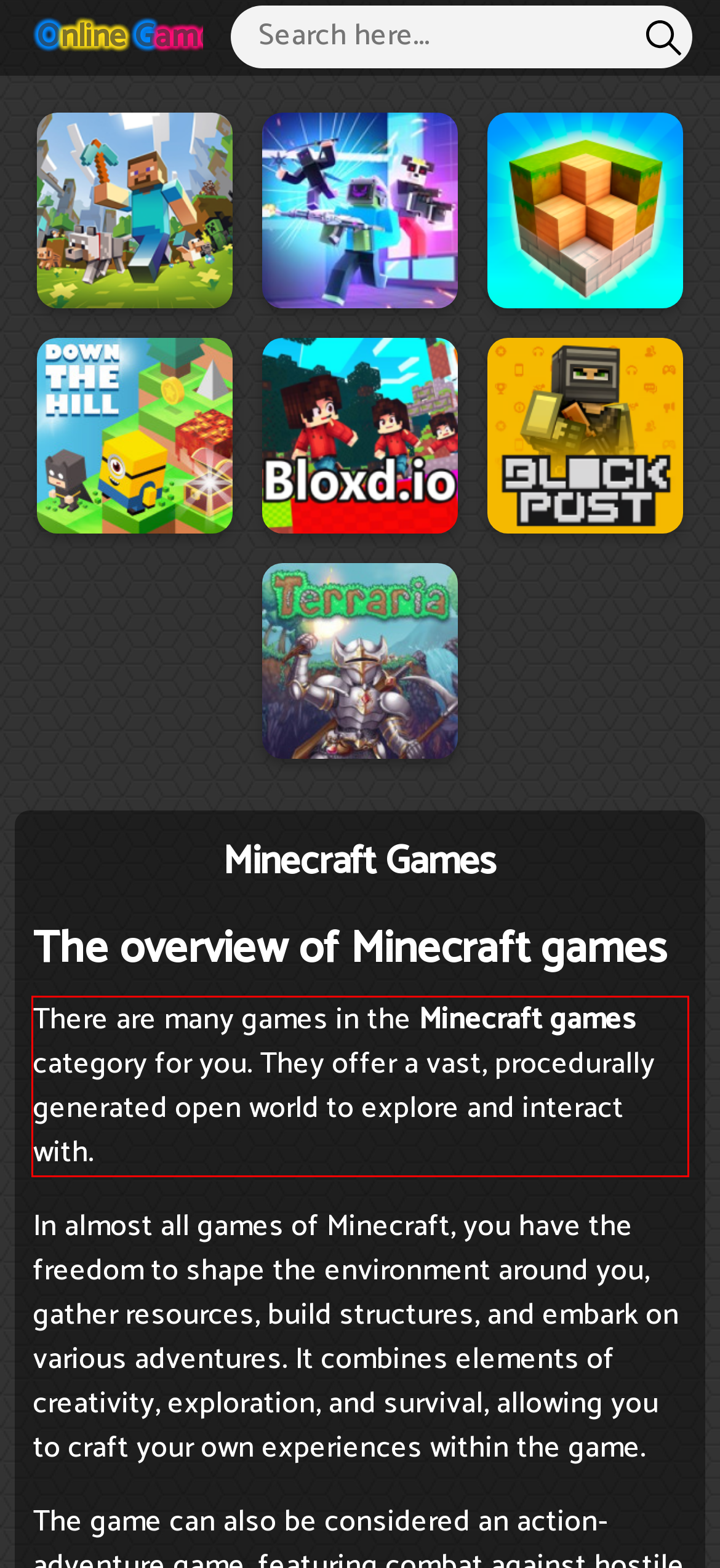Please examine the webpage screenshot and extract the text within the red bounding box using OCR.

There are many games in the Minecraft games category for you. They offer a vast, procedurally generated open world to explore and interact with.